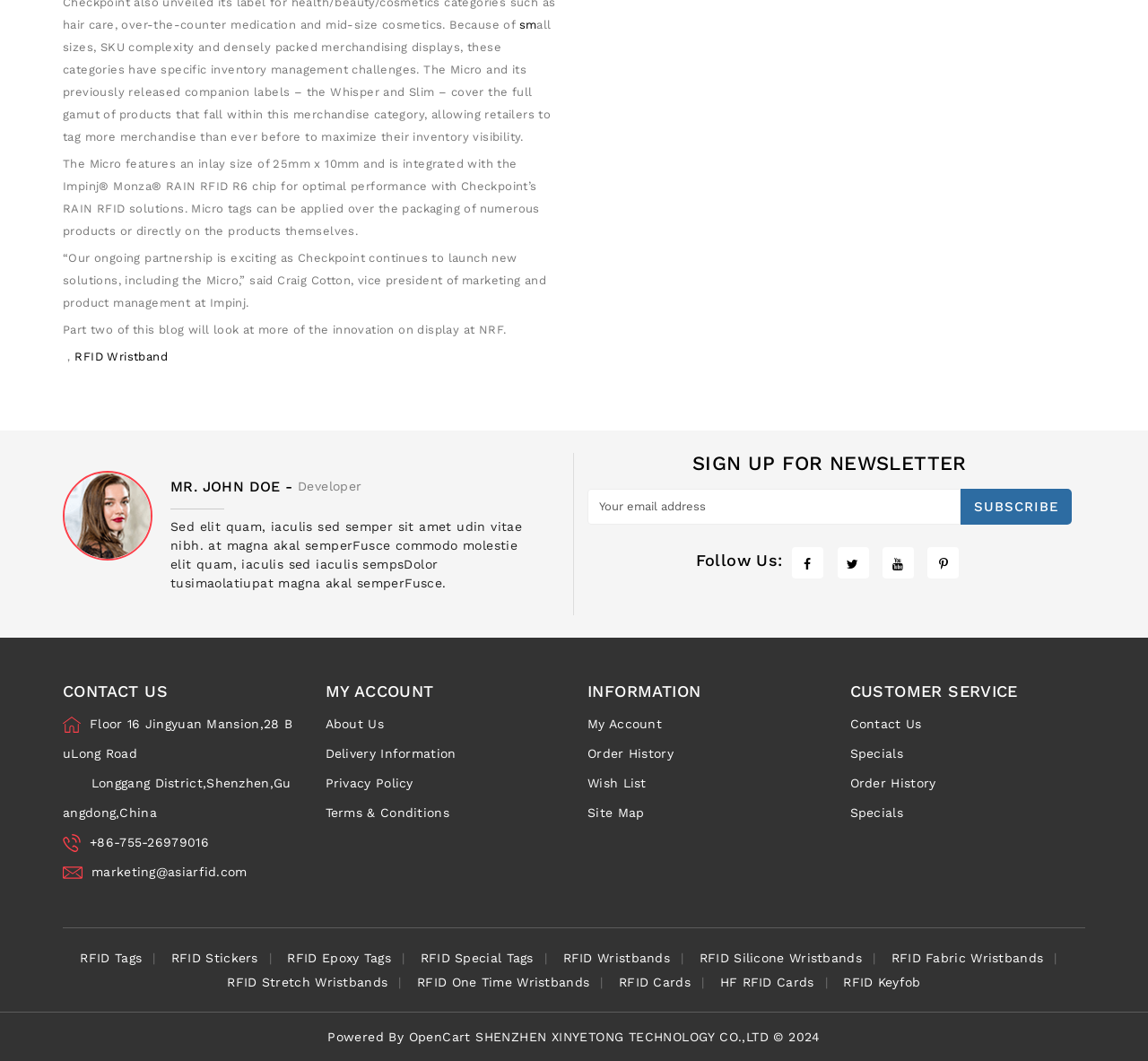With reference to the image, please provide a detailed answer to the following question: What is the size of the Micro tag?

The size of the Micro tag is mentioned in the text as 25mm x 10mm, which is an inlay size integrated with the Impinj Monza RAIN RFID R6 chip for optimal performance with Checkpoint's RAIN RFID solutions.